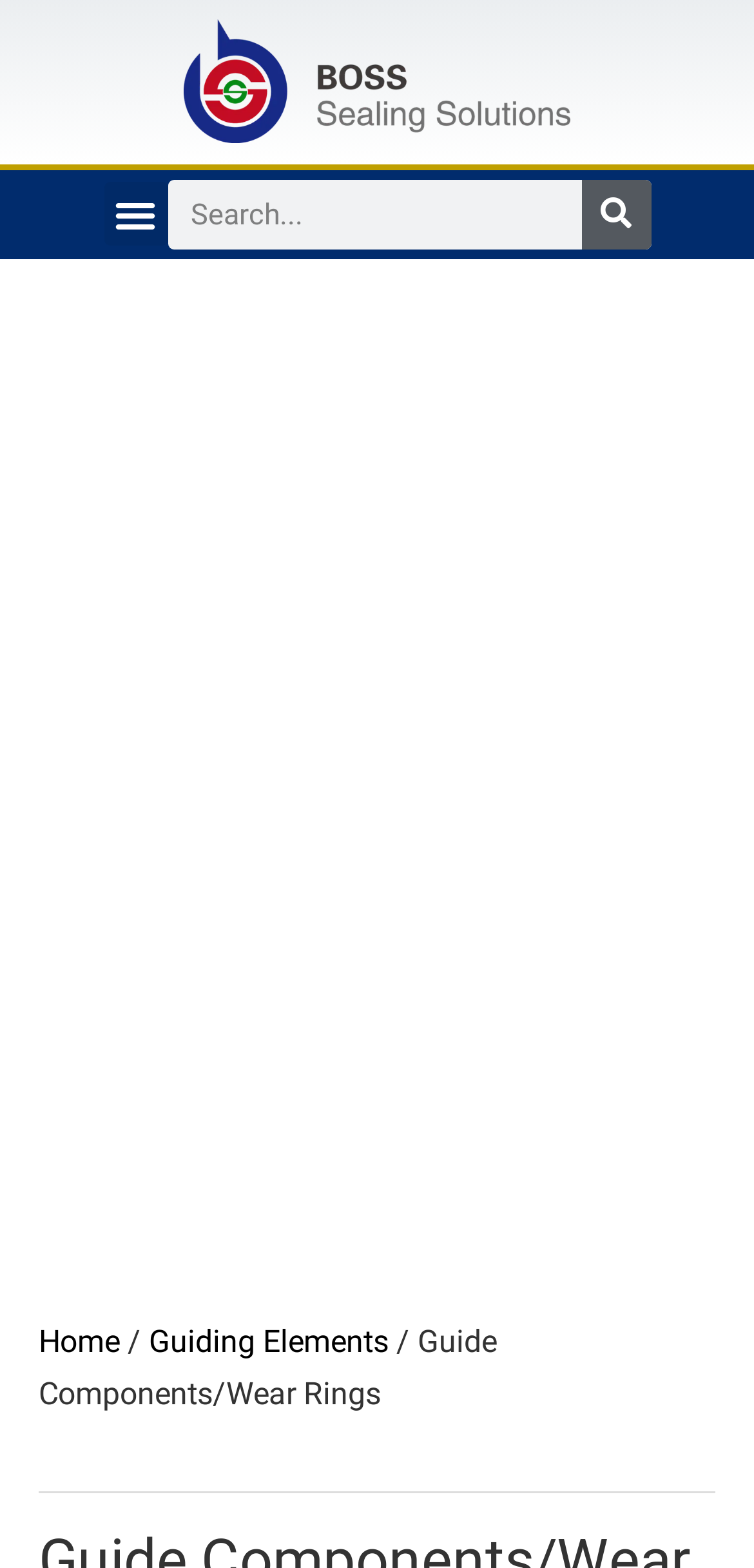Answer the question in one word or a short phrase:
What is the function of the 'Menu Toggle' button?

To toggle the menu